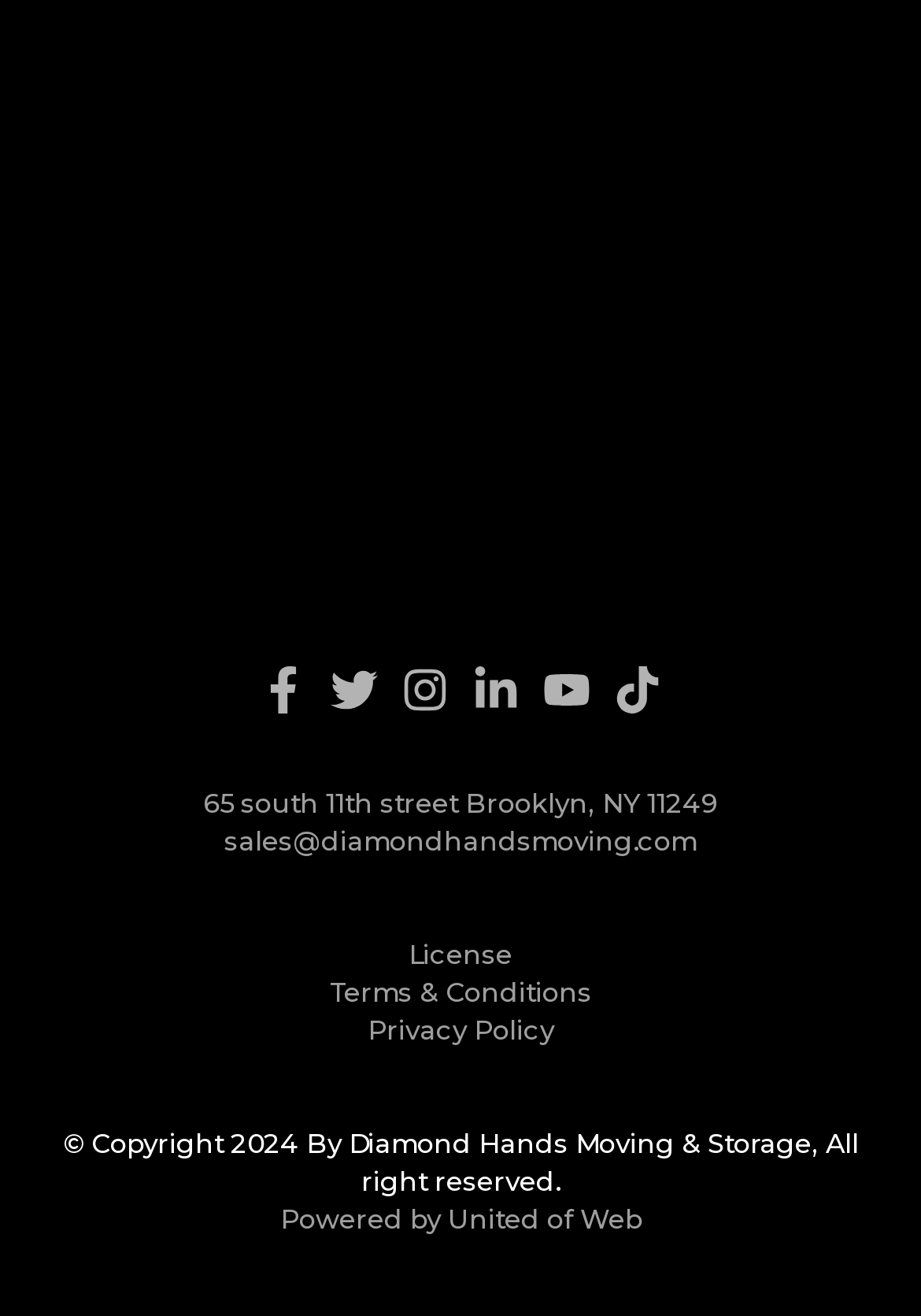What is the email address of Diamond Hands Moving & Storage?
Please give a detailed and thorough answer to the question, covering all relevant points.

I found the email address by looking at the StaticText element with the bounding box coordinates [0.244, 0.627, 0.756, 0.652], which contains the text 'sales@diamondhandsmoving.com'.